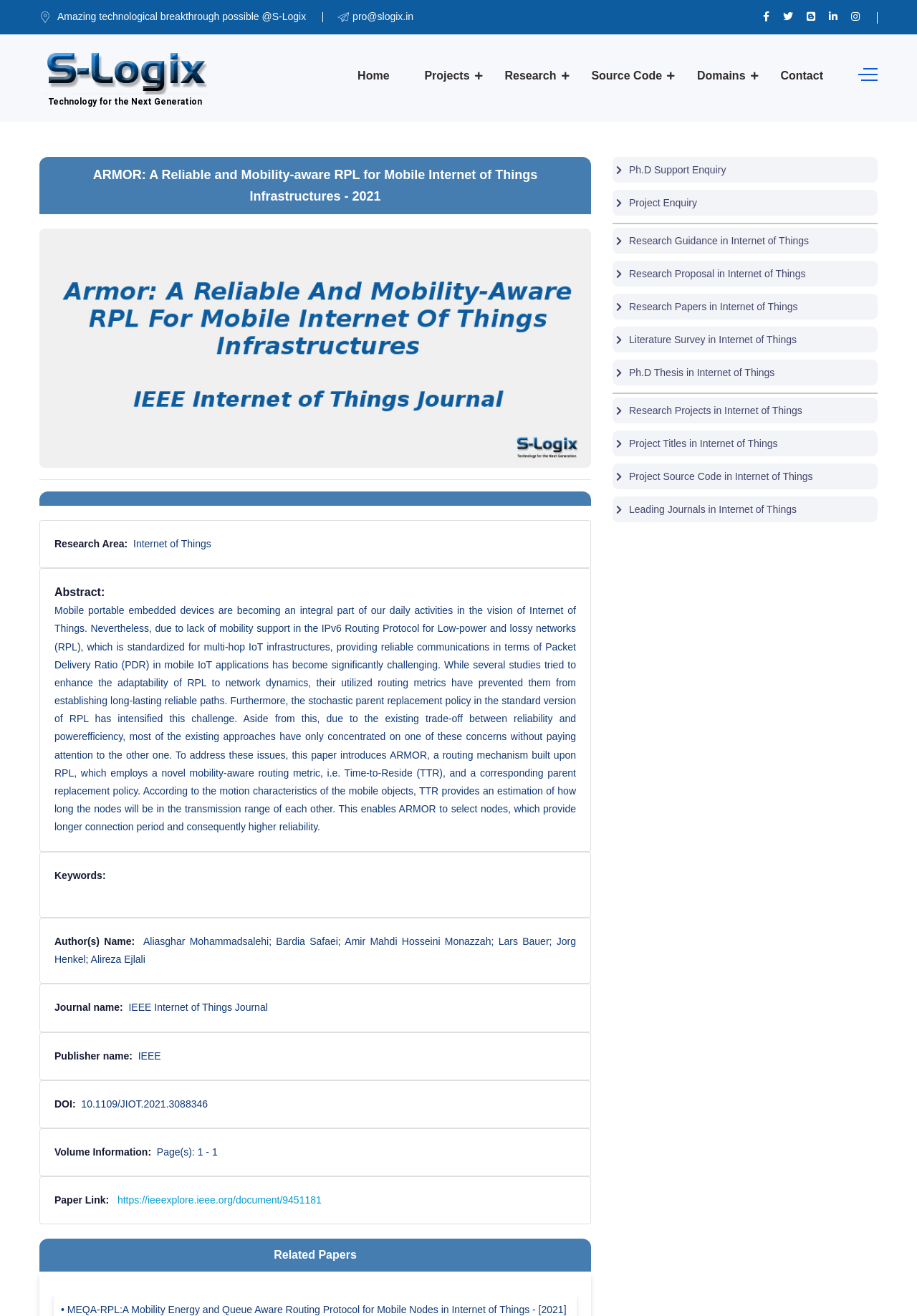Calculate the bounding box coordinates for the UI element based on the following description: "Power Public Corp.". Ensure the coordinates are four float numbers between 0 and 1, i.e., [left, top, right, bottom].

None